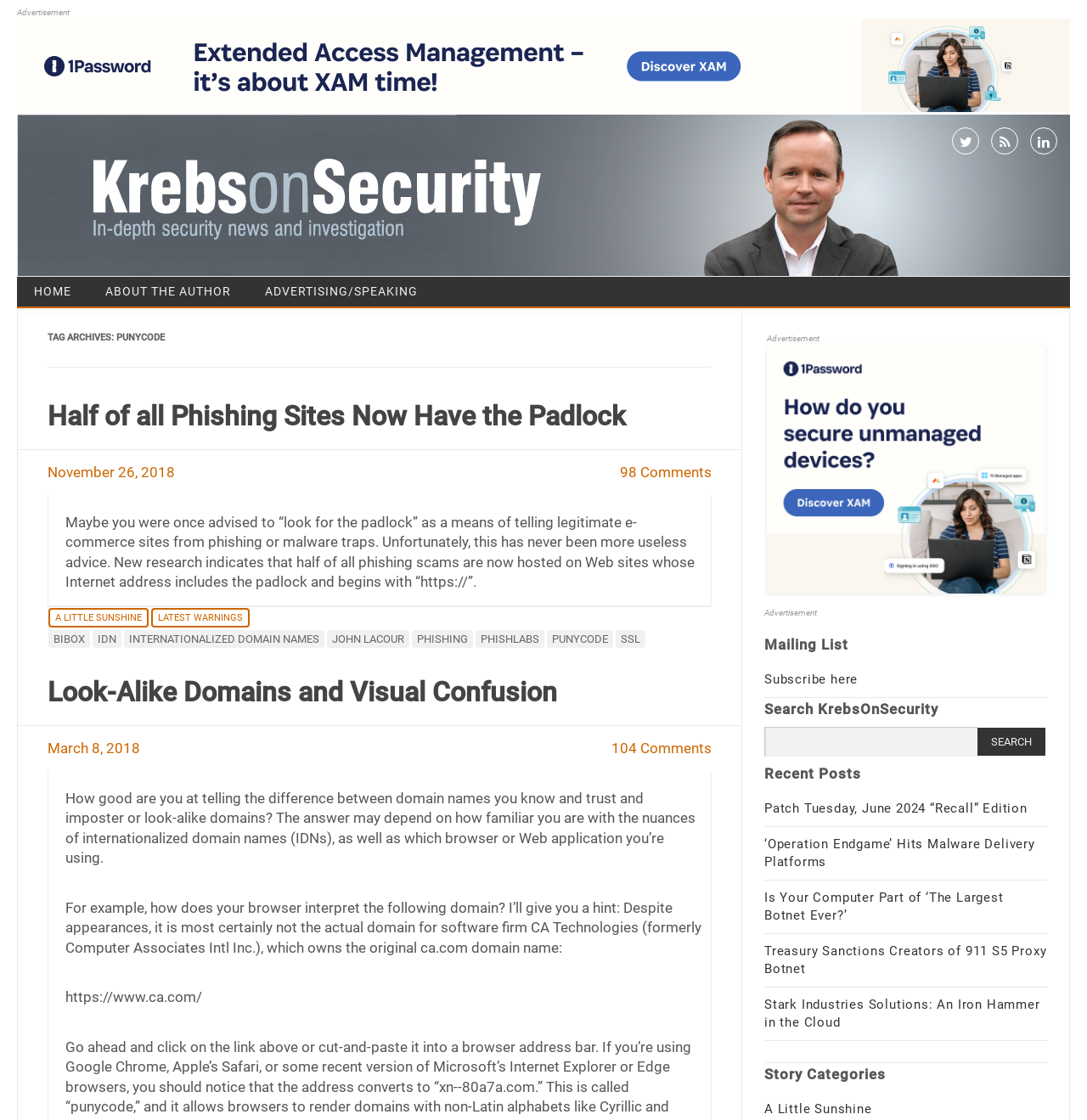Given the following UI element description: "Look-Alike Domains and Visual Confusion", find the bounding box coordinates in the webpage screenshot.

[0.043, 0.603, 0.512, 0.632]